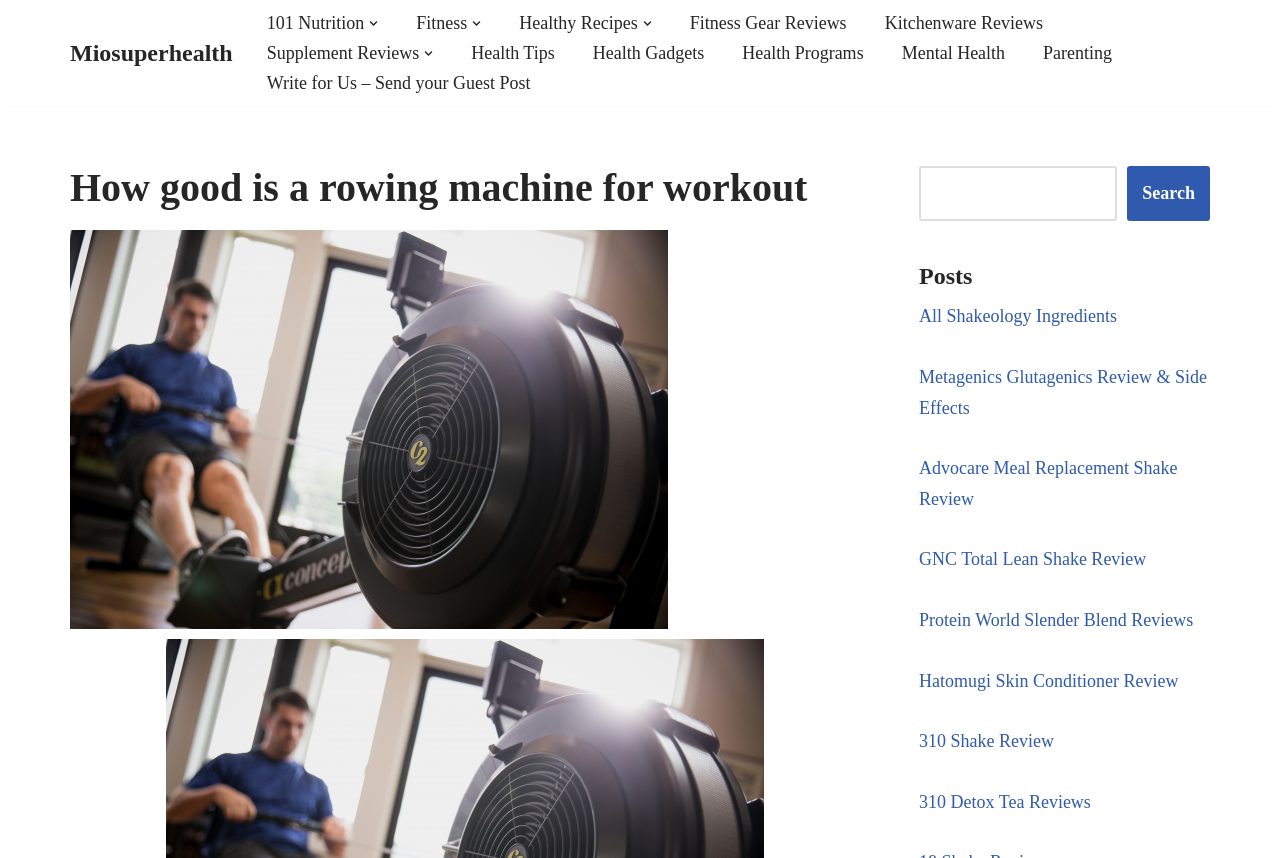Identify the bounding box coordinates of the clickable region necessary to fulfill the following instruction: "Open the 'Fitness' submenu". The bounding box coordinates should be four float numbers between 0 and 1, i.e., [left, top, right, bottom].

[0.325, 0.009, 0.365, 0.044]